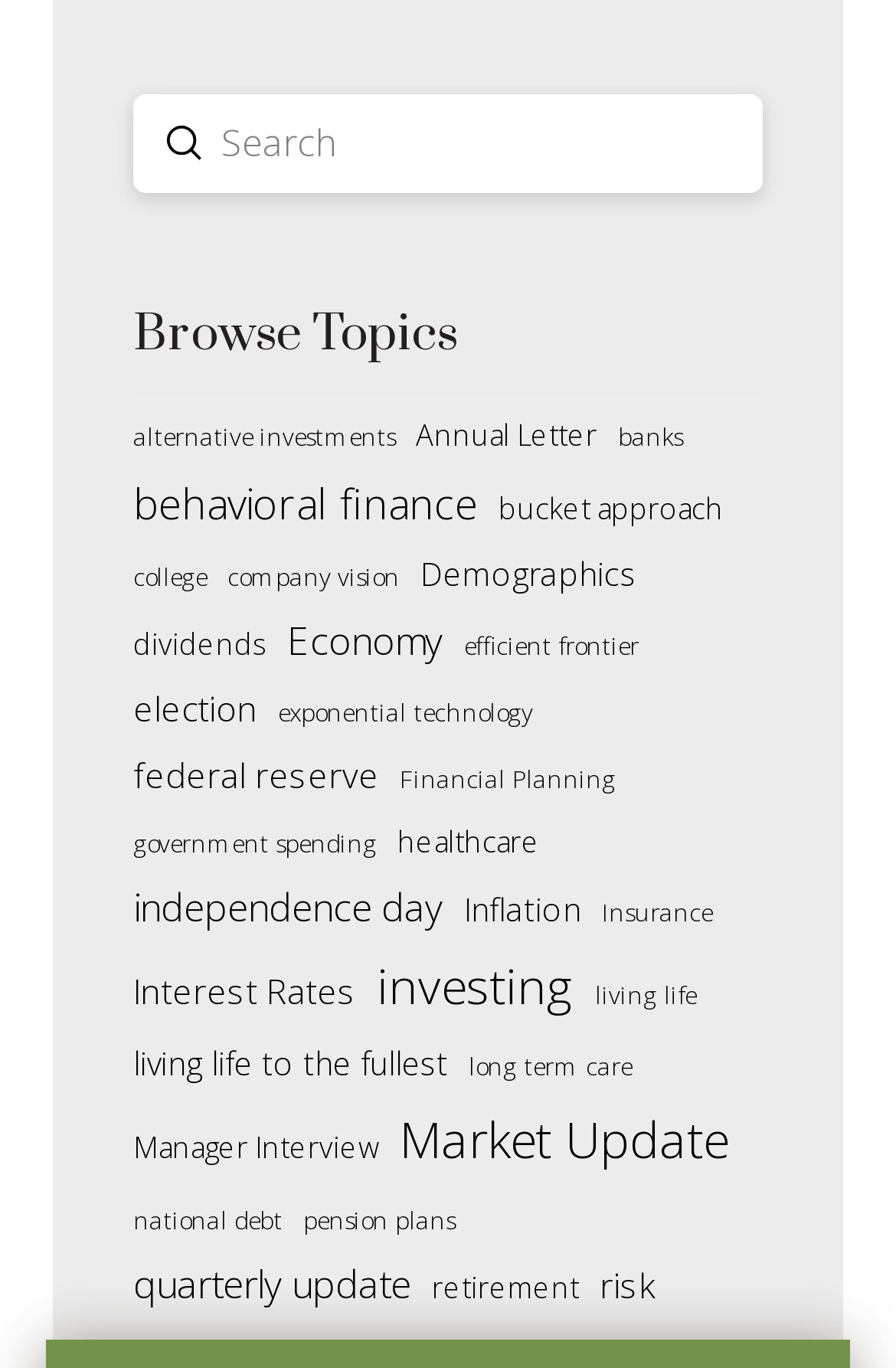Determine the bounding box coordinates of the clickable region to follow the instruction: "Search for a topic".

[0.247, 0.087, 0.74, 0.122]